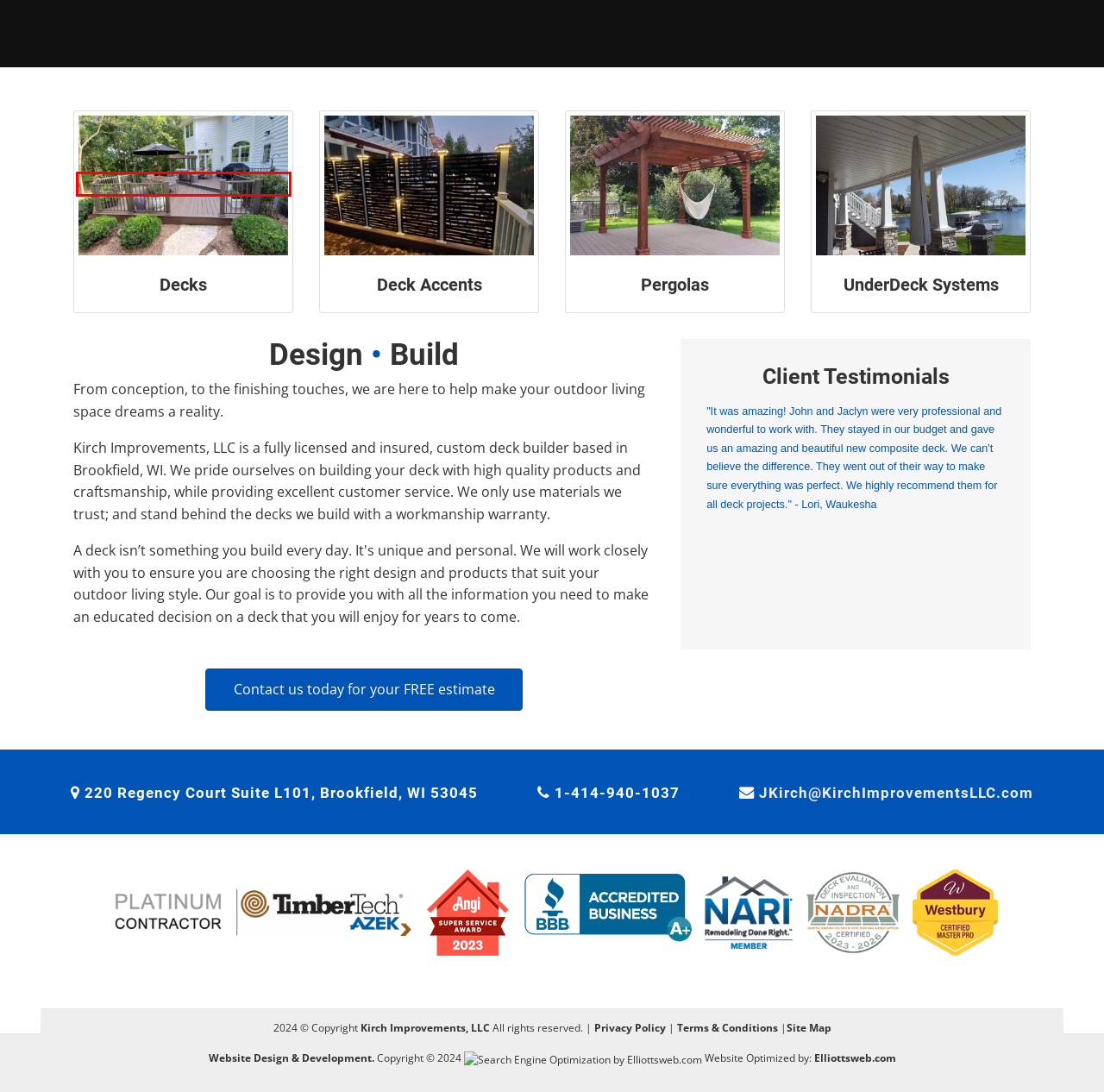Review the screenshot of a webpage containing a red bounding box around an element. Select the description that best matches the new webpage after clicking the highlighted element. The options are:
A. UnderDeck Systems – Kirch Improvements, LLC
B. Contact – Kirch Improvements, LLC
C. FAQ – Kirch Improvements, LLC
D. Our Services – Kirch Improvements, LLC
E. Decks – Kirch Improvements, LLC
F. Pergolas – Kirch Improvements, LLC
G. Deck Accents – Kirch Improvements, LLC
H. Web Design Company with a Great Experience - Elliottsweb

E